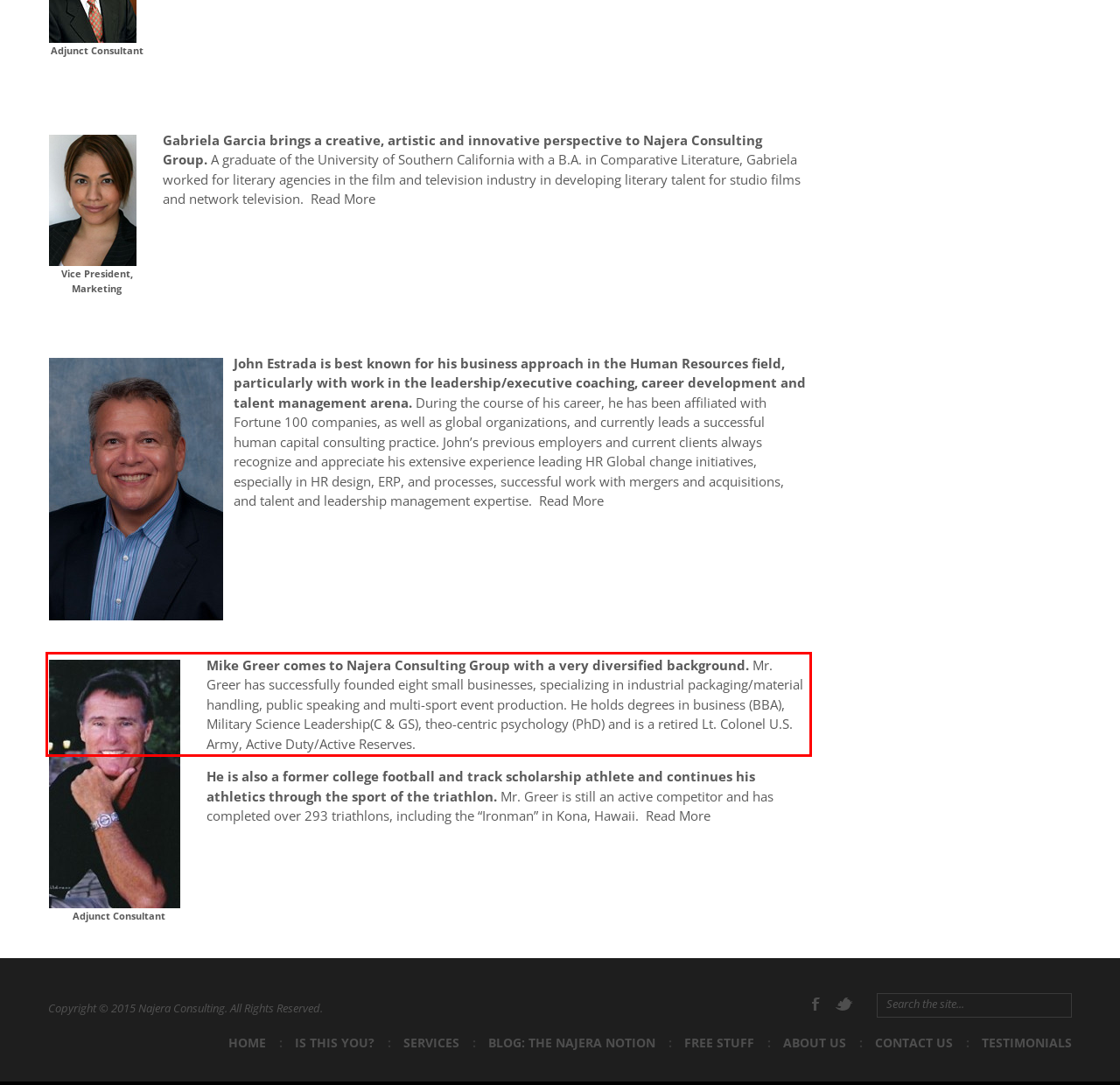You are given a screenshot with a red rectangle. Identify and extract the text within this red bounding box using OCR.

Mike Greer comes to Najera Consulting Group with a very diversified background. Mr. Greer has successfully founded eight small businesses, specializing in industrial packaging/material handling, public speaking and multi-sport event production. He holds degrees in business (BBA), Military Science Leadership(C & GS), theo-centric psychology (PhD) and is a retired Lt. Colonel U.S. Army, Active Duty/Active Reserves.